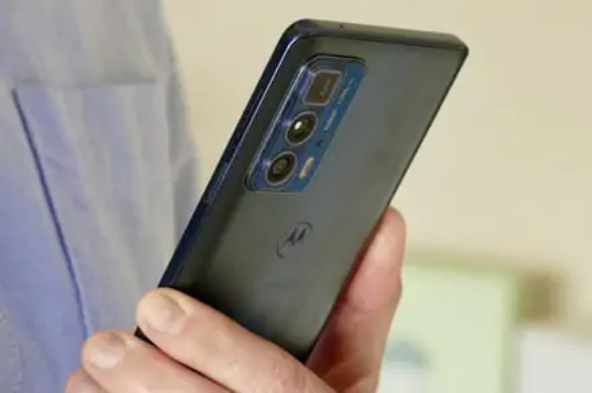Please give a one-word or short phrase response to the following question: 
How many cameras does the smartphone have?

Triple-camera